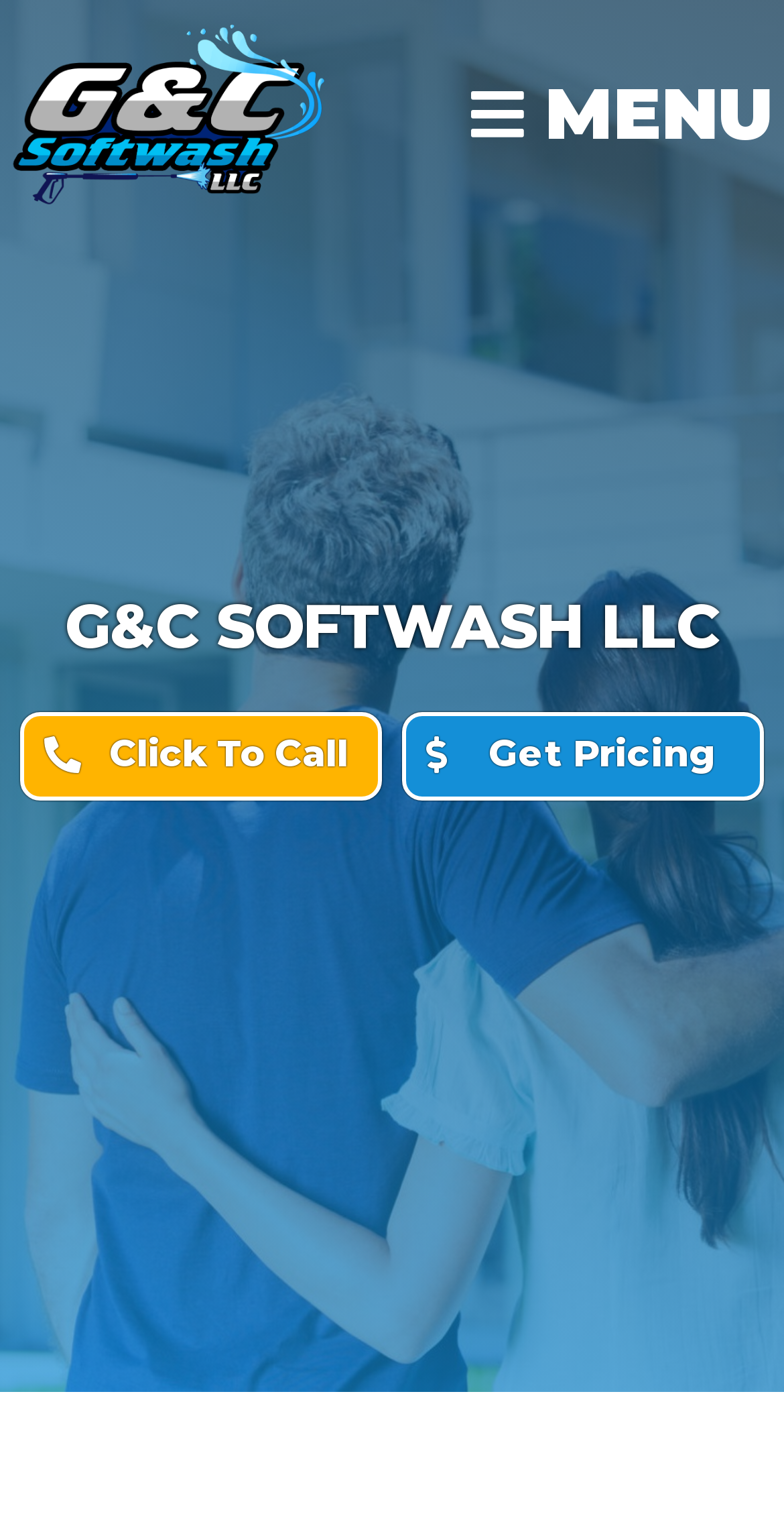What are the two services offered by G&C Softwash LLC?
Please provide a full and detailed response to the question.

I inferred the services by looking at the logo image 'GC Softwash LLC Soft Washing and power Washing logo' which suggests that the company provides these two services.